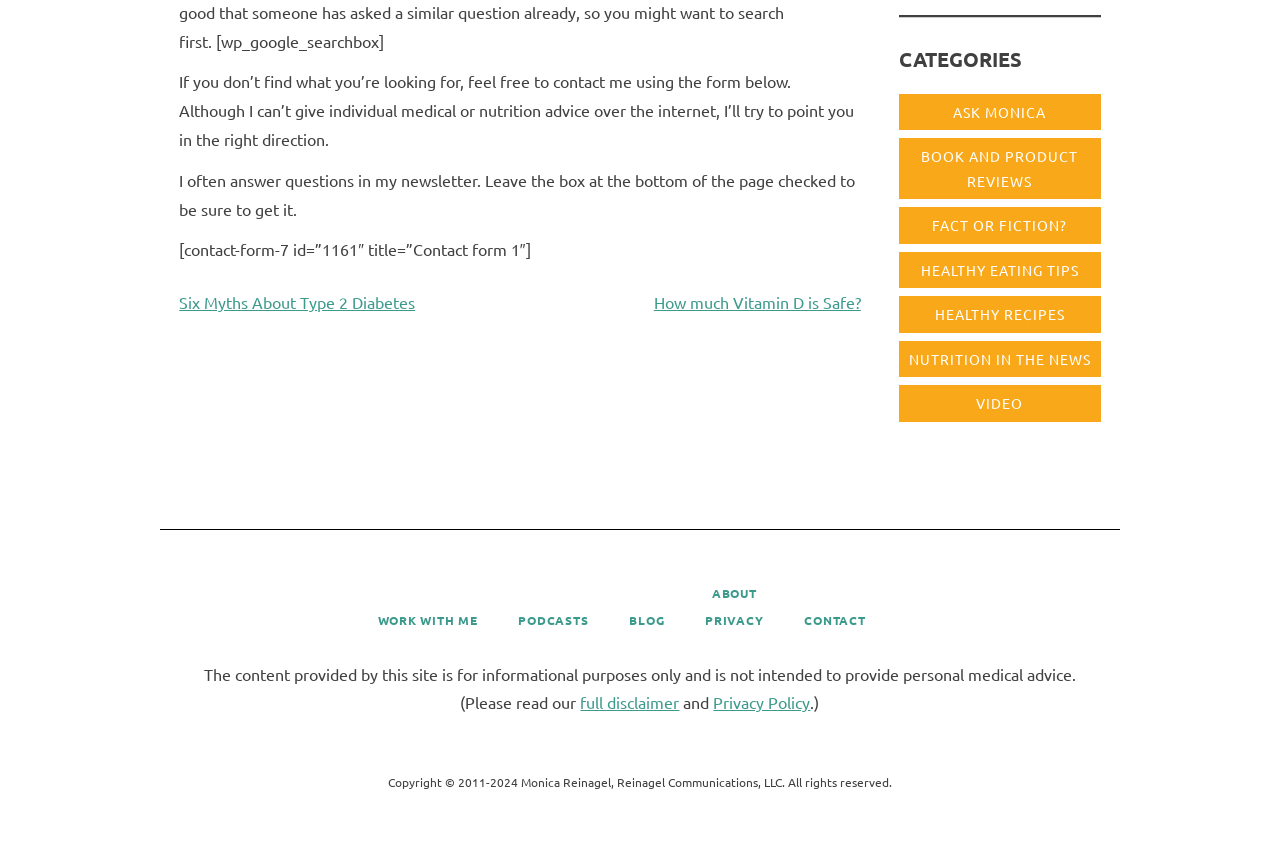From the webpage screenshot, predict the bounding box of the UI element that matches this description: "The Book".

None